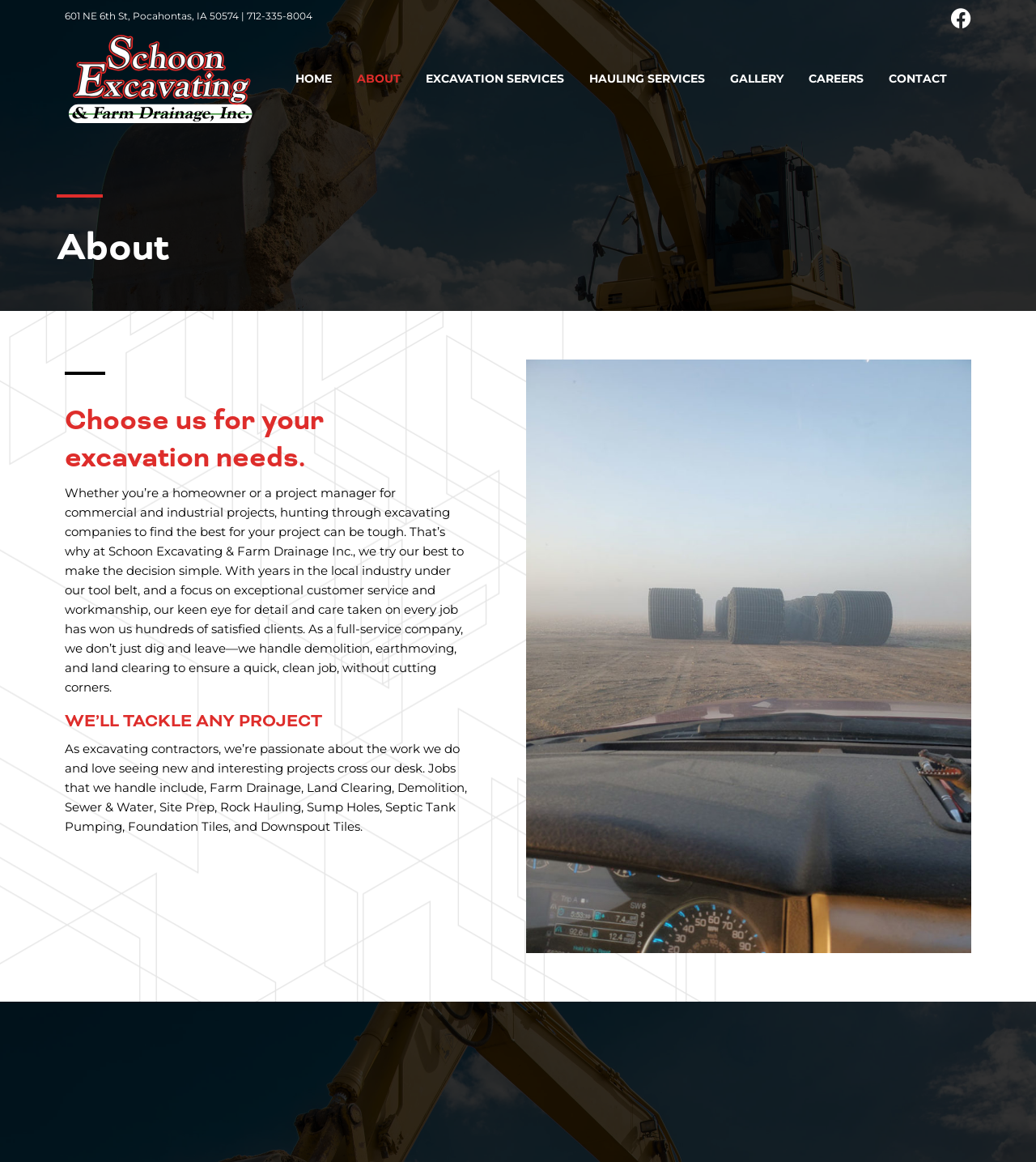Please give a short response to the question using one word or a phrase:
What is the company's phone number?

712-335-8004